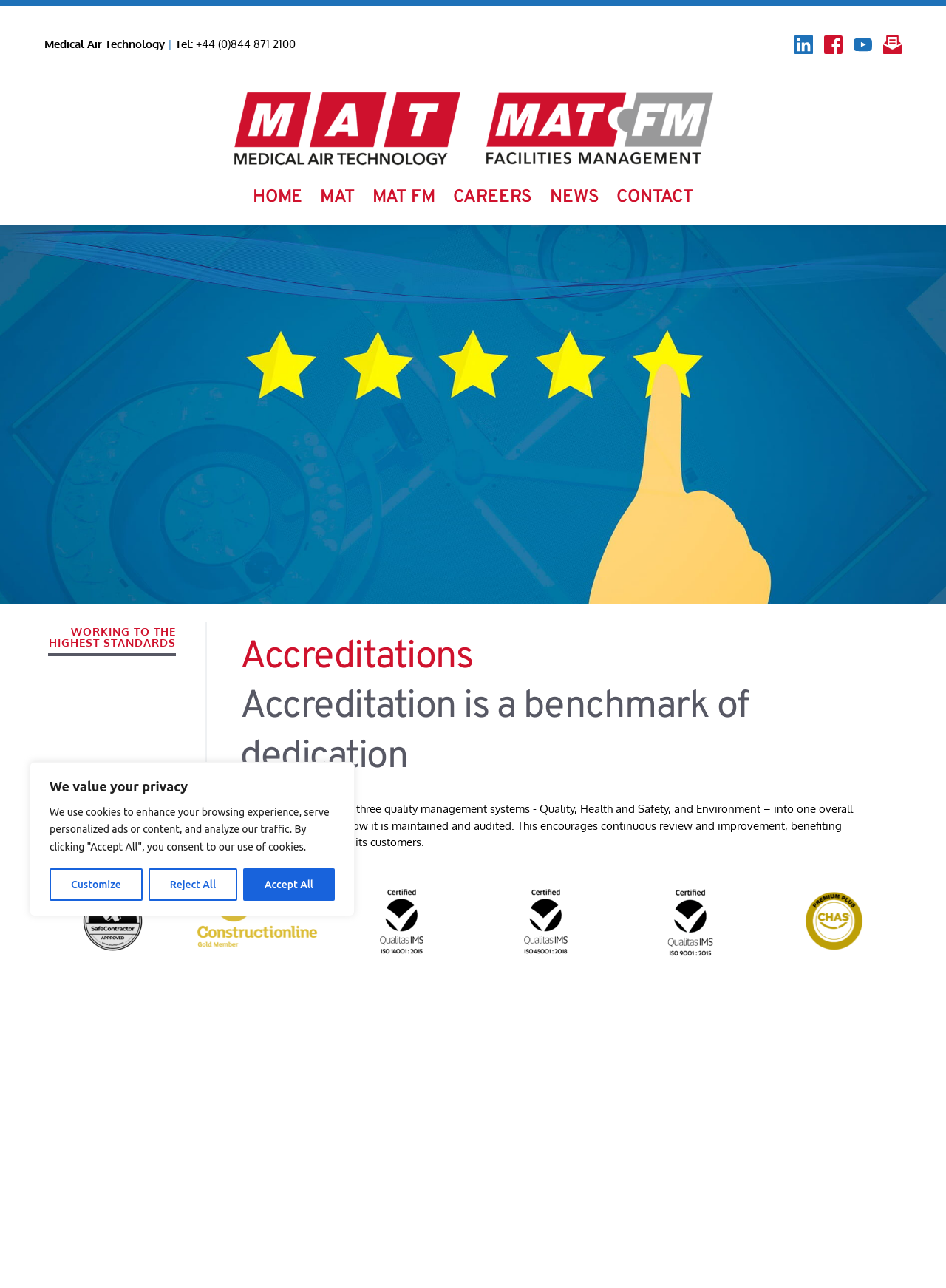What is the name of the environmental standard achieved by Medical Air Technology?
Give a detailed and exhaustive answer to the question.

I found a heading 'Environment' and a paragraph of text that mentions Medical Air Technology has achieved the ISO 14001:2015 Environmental Standard.